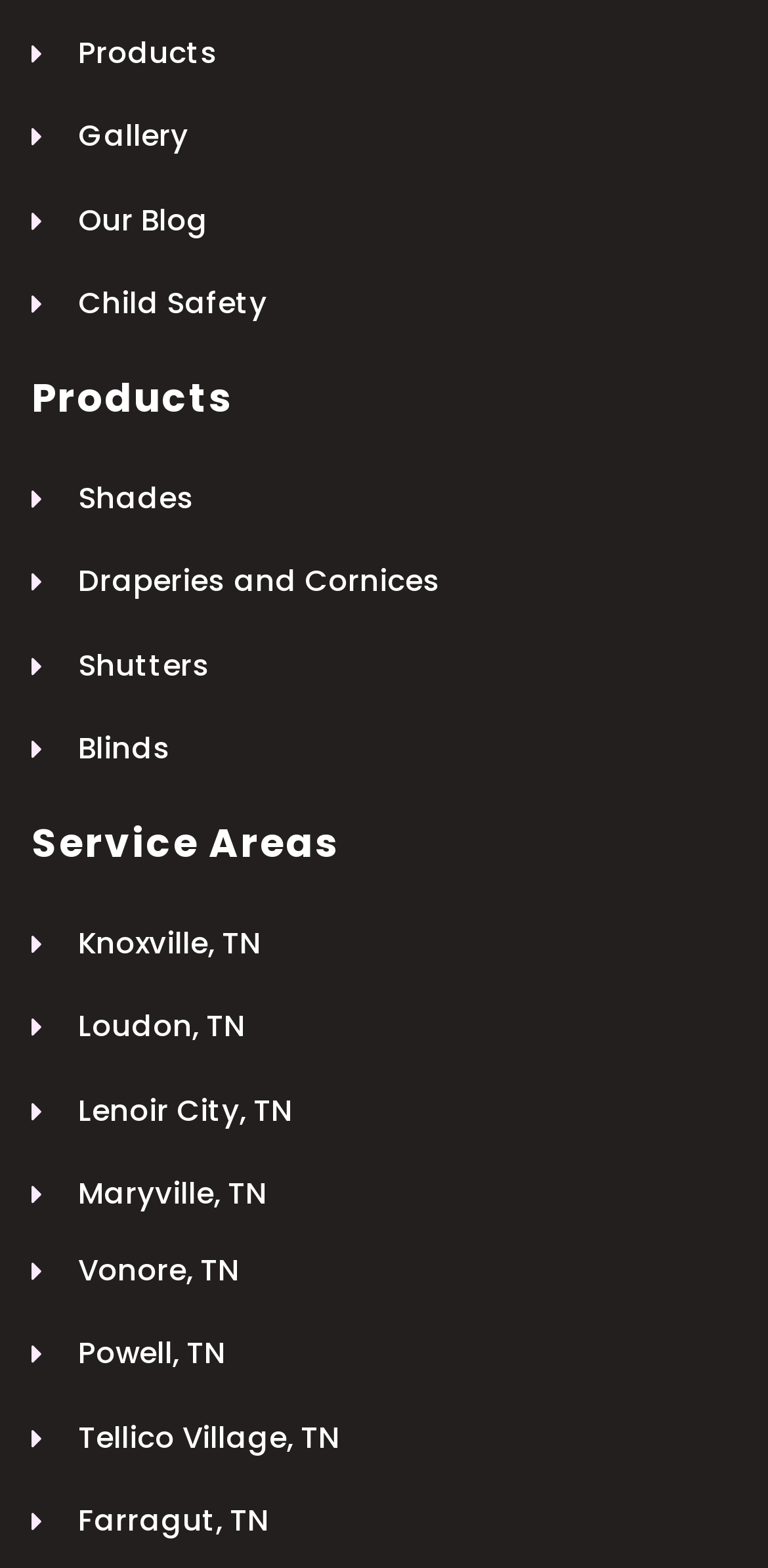Please locate the bounding box coordinates of the region I need to click to follow this instruction: "View products".

[0.041, 0.02, 0.959, 0.048]